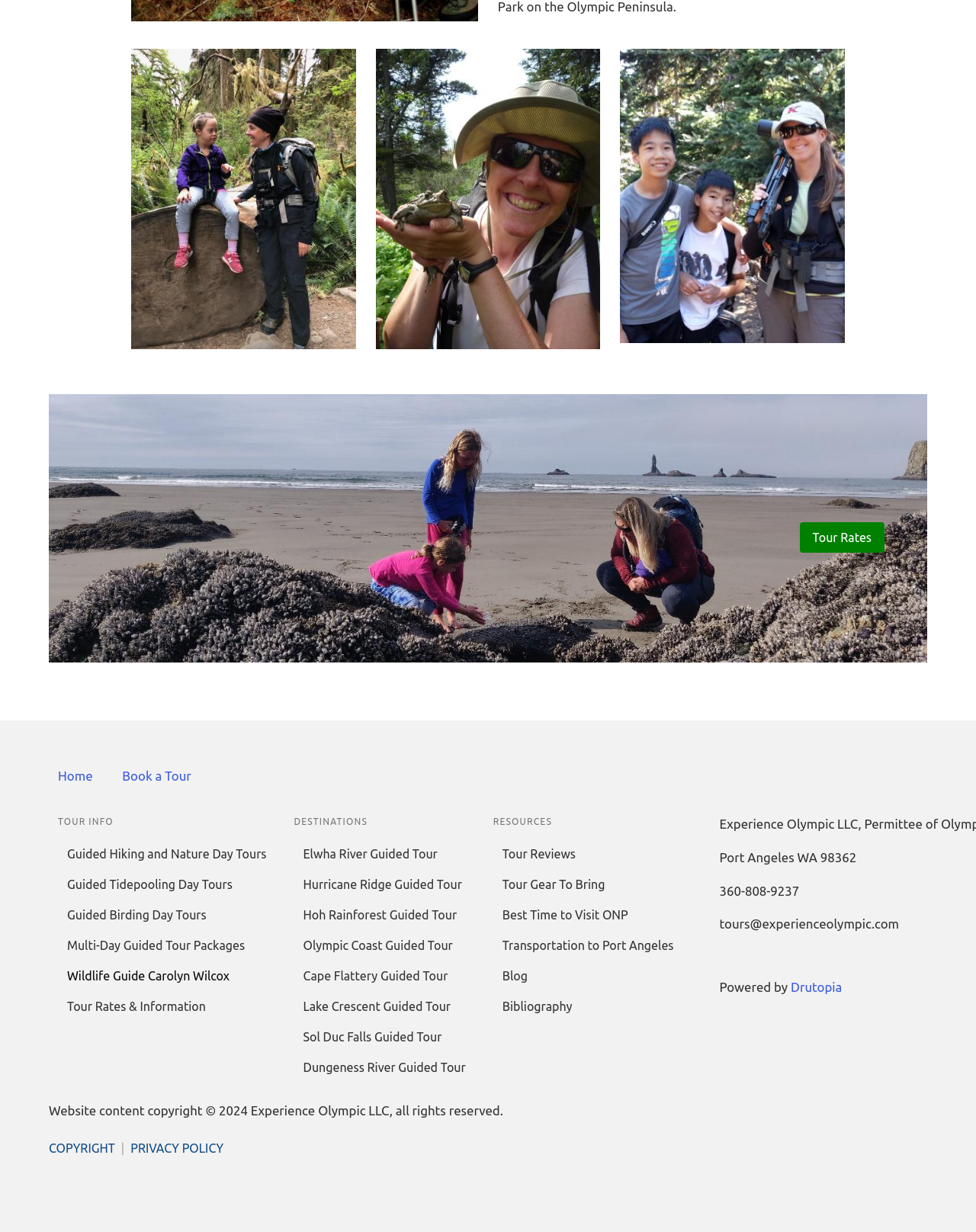Highlight the bounding box of the UI element that corresponds to this description: "Book a Tour".

[0.125, 0.624, 0.196, 0.636]